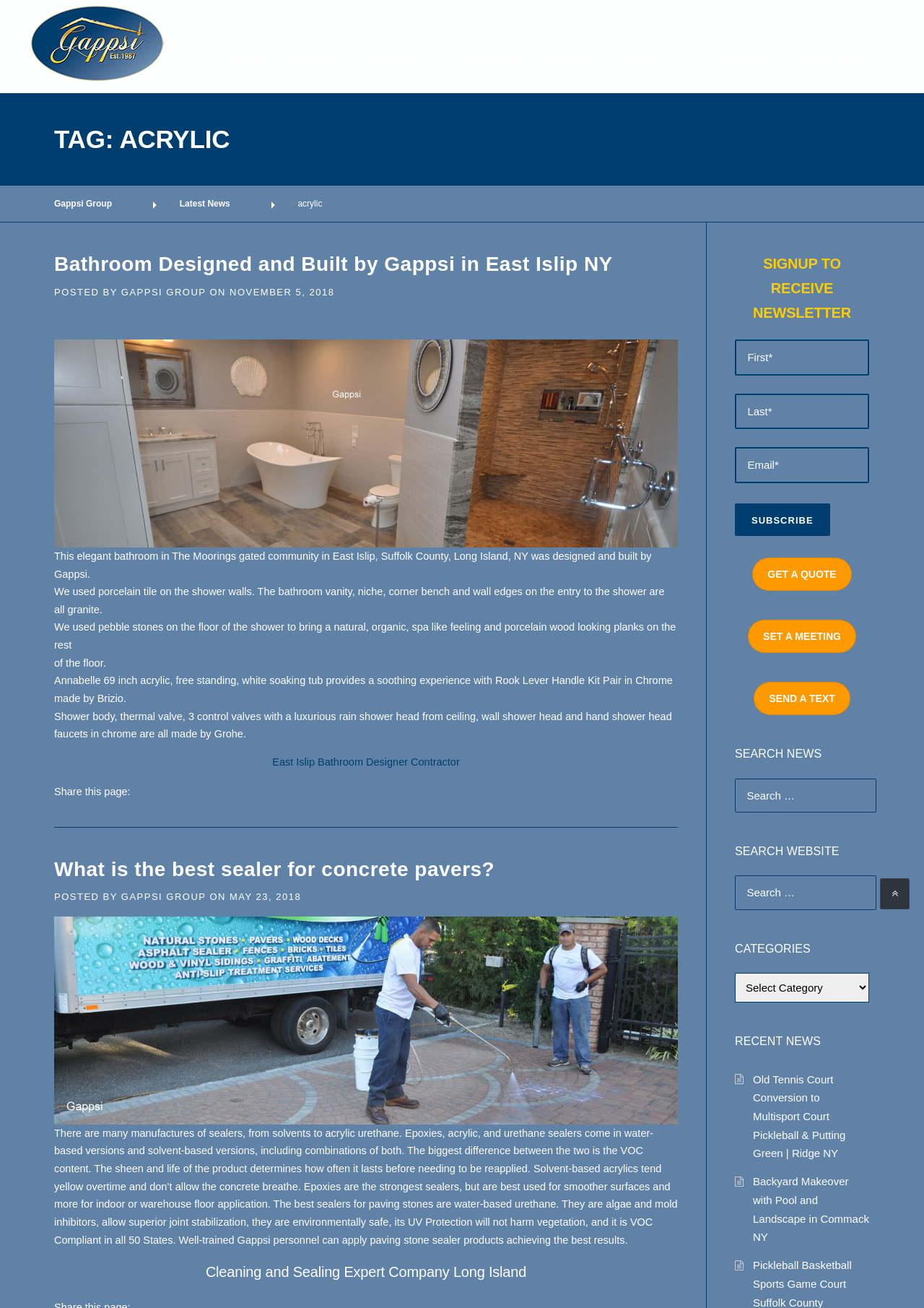Identify the bounding box for the UI element described as: "REVIEWS". Ensure the coordinates are four float numbers between 0 and 1, formatted as [left, top, right, bottom].

[0.485, 0.039, 0.575, 0.071]